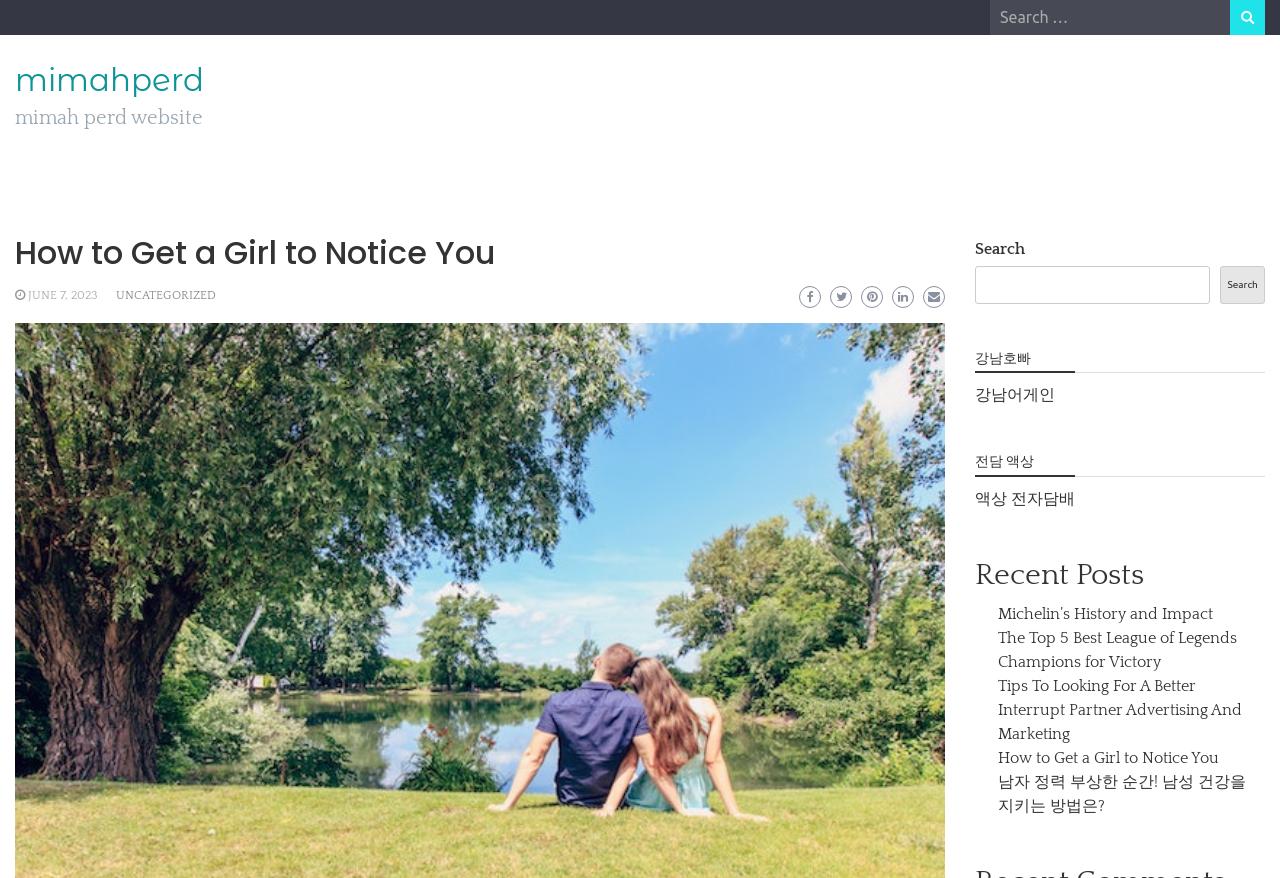Please indicate the bounding box coordinates of the element's region to be clicked to achieve the instruction: "Click on the recent post 'Michelin’s History and Impact'". Provide the coordinates as four float numbers between 0 and 1, i.e., [left, top, right, bottom].

[0.78, 0.689, 0.948, 0.709]